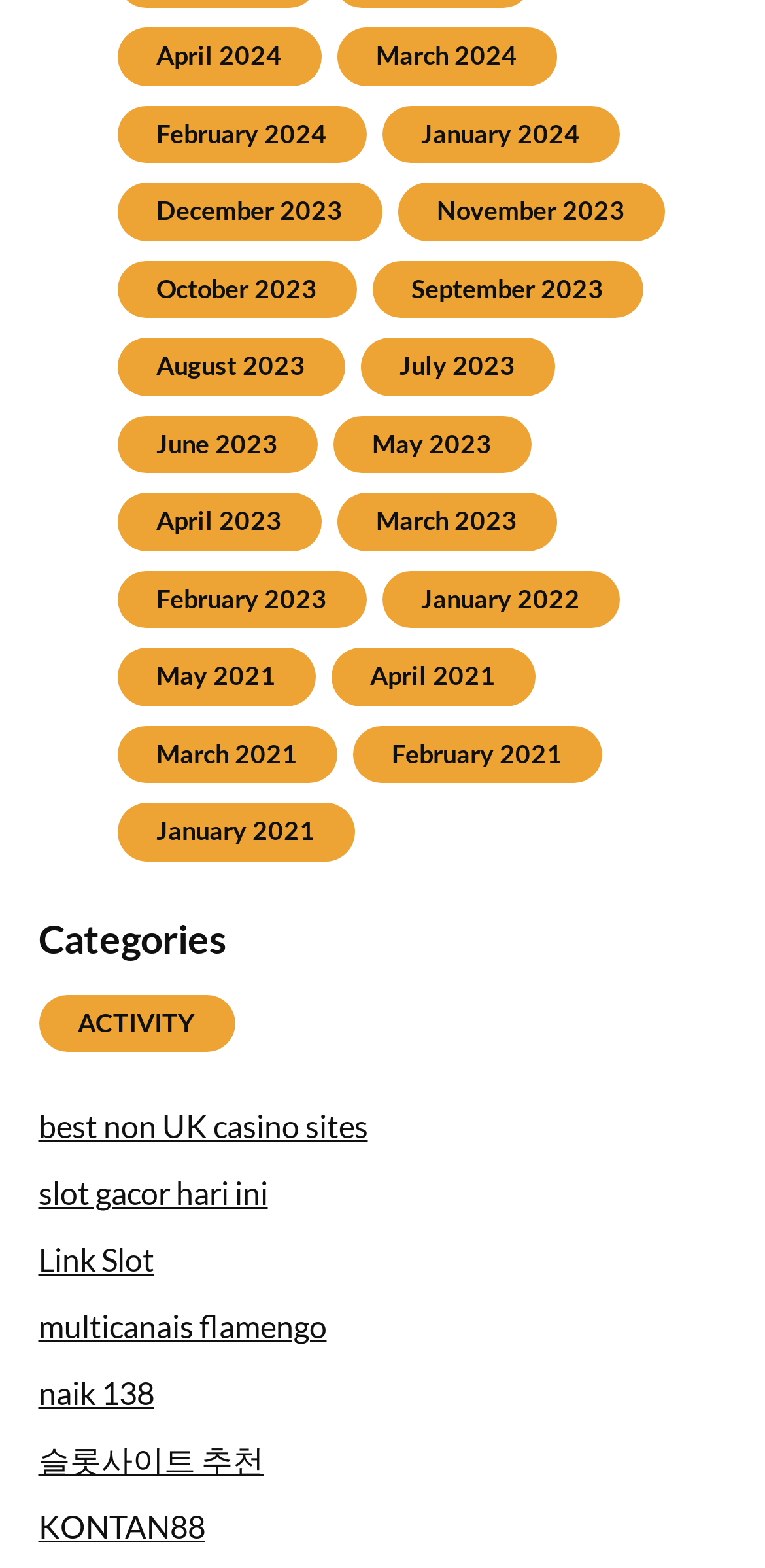Locate the bounding box coordinates of the element to click to perform the following action: 'Explore 슬롯사이트 추천'. The coordinates should be given as four float values between 0 and 1, in the form of [left, top, right, bottom].

[0.05, 0.919, 0.345, 0.943]